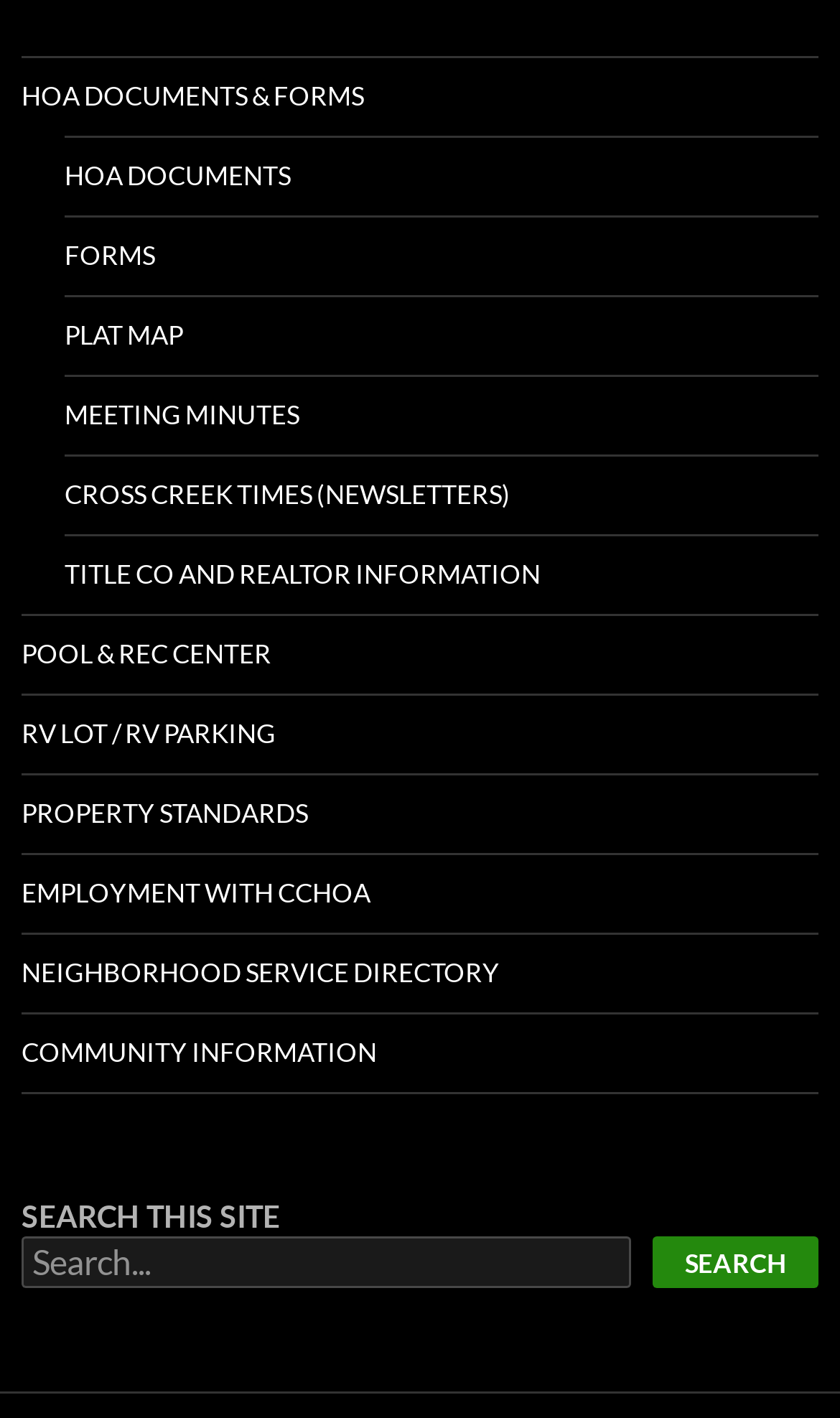Locate the bounding box coordinates of the area that needs to be clicked to fulfill the following instruction: "View the 'PERSONAL FINANCE' category". The coordinates should be in the format of four float numbers between 0 and 1, namely [left, top, right, bottom].

None